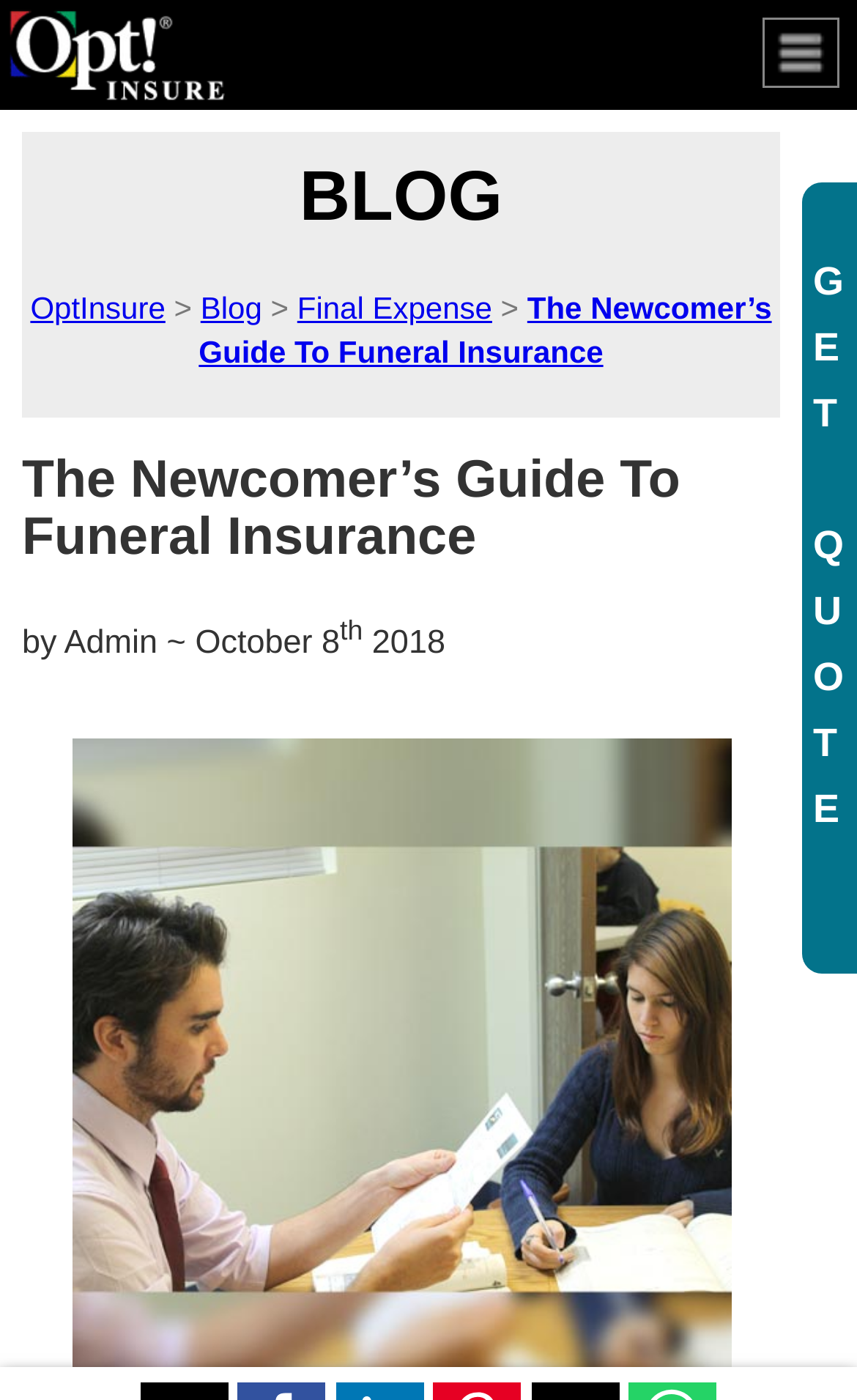What is the purpose of the 'GET QUOTE' button?
Please provide a single word or phrase based on the screenshot.

To get a quote